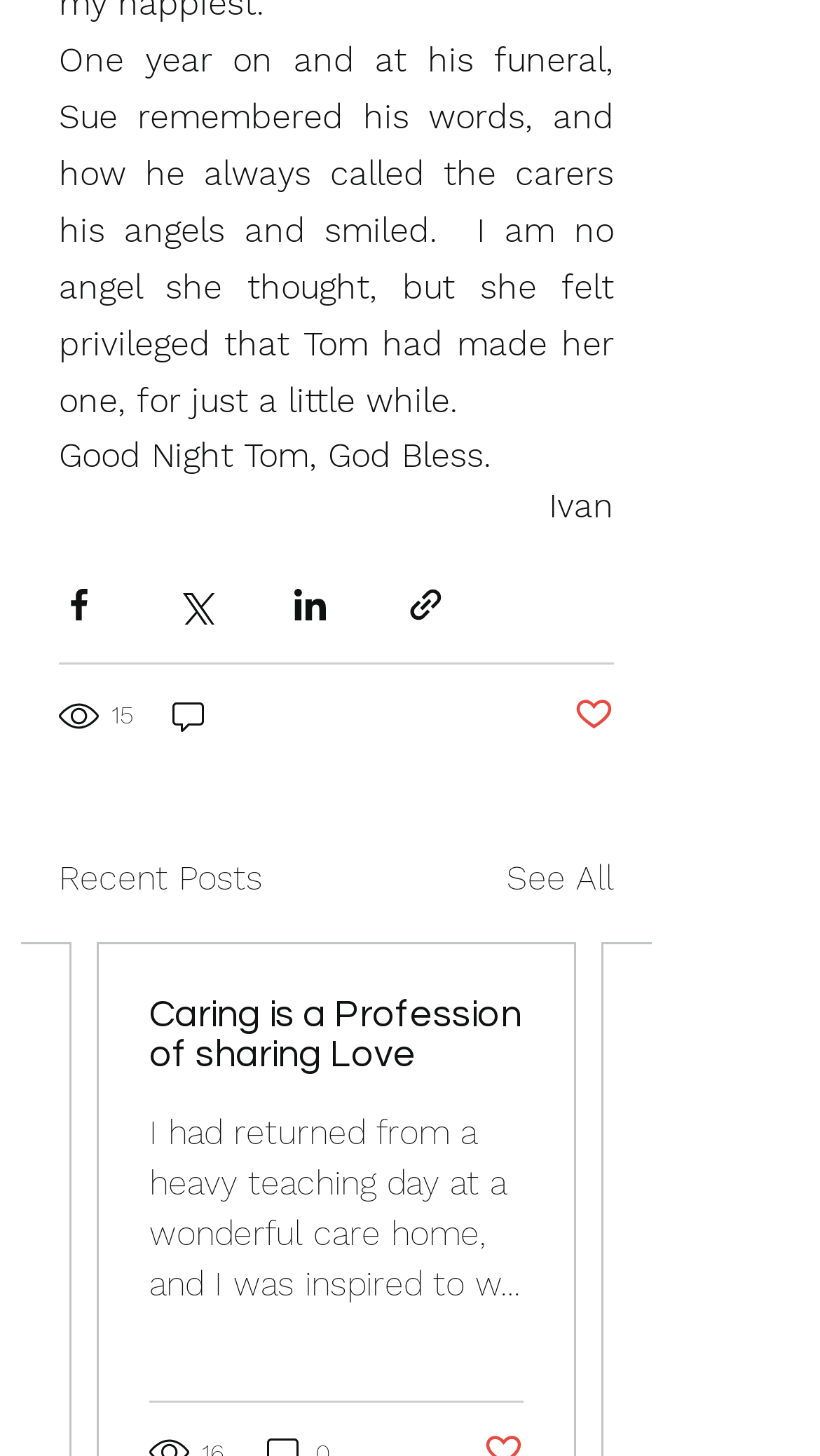Using the information in the image, give a comprehensive answer to the question: 
How many comments are there for the current post?

I found the text '0 comments' near the bottom of the page, which indicates that there are no comments for the current post.